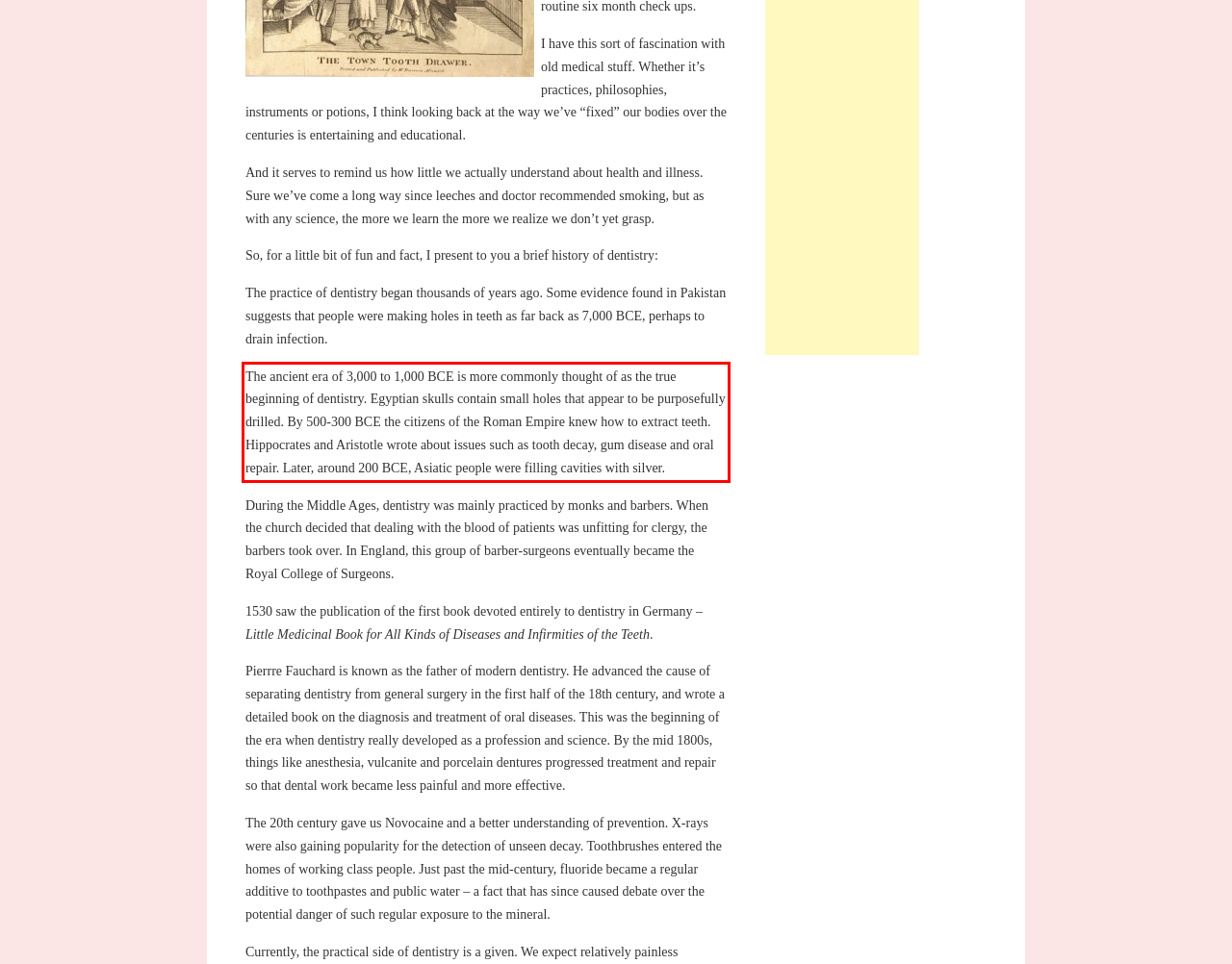Analyze the screenshot of the webpage that features a red bounding box and recognize the text content enclosed within this red bounding box.

The ancient era of 3,000 to 1,000 BCE is more commonly thought of as the true beginning of dentistry. Egyptian skulls contain small holes that appear to be purposefully drilled. By 500-300 BCE the citizens of the Roman Empire knew how to extract teeth. Hippocrates and Aristotle wrote about issues such as tooth decay, gum disease and oral repair. Later, around 200 BCE, Asiatic people were filling cavities with silver.